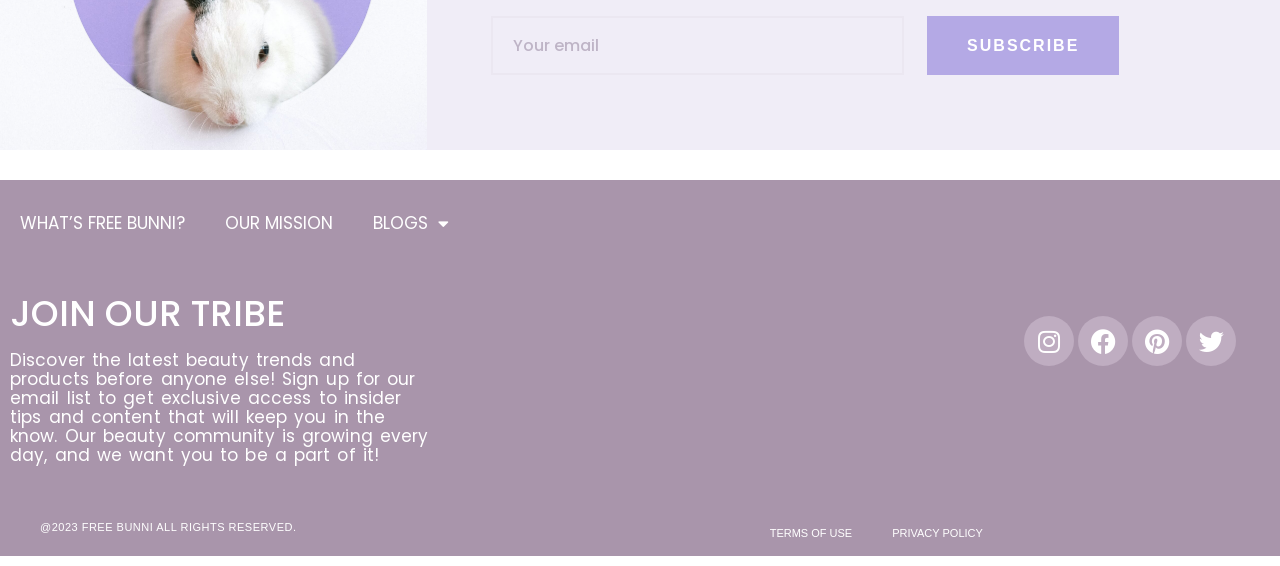Please identify the bounding box coordinates of the region to click in order to complete the task: "Learn about the mission". The coordinates must be four float numbers between 0 and 1, specified as [left, top, right, bottom].

[0.16, 0.354, 0.276, 0.435]